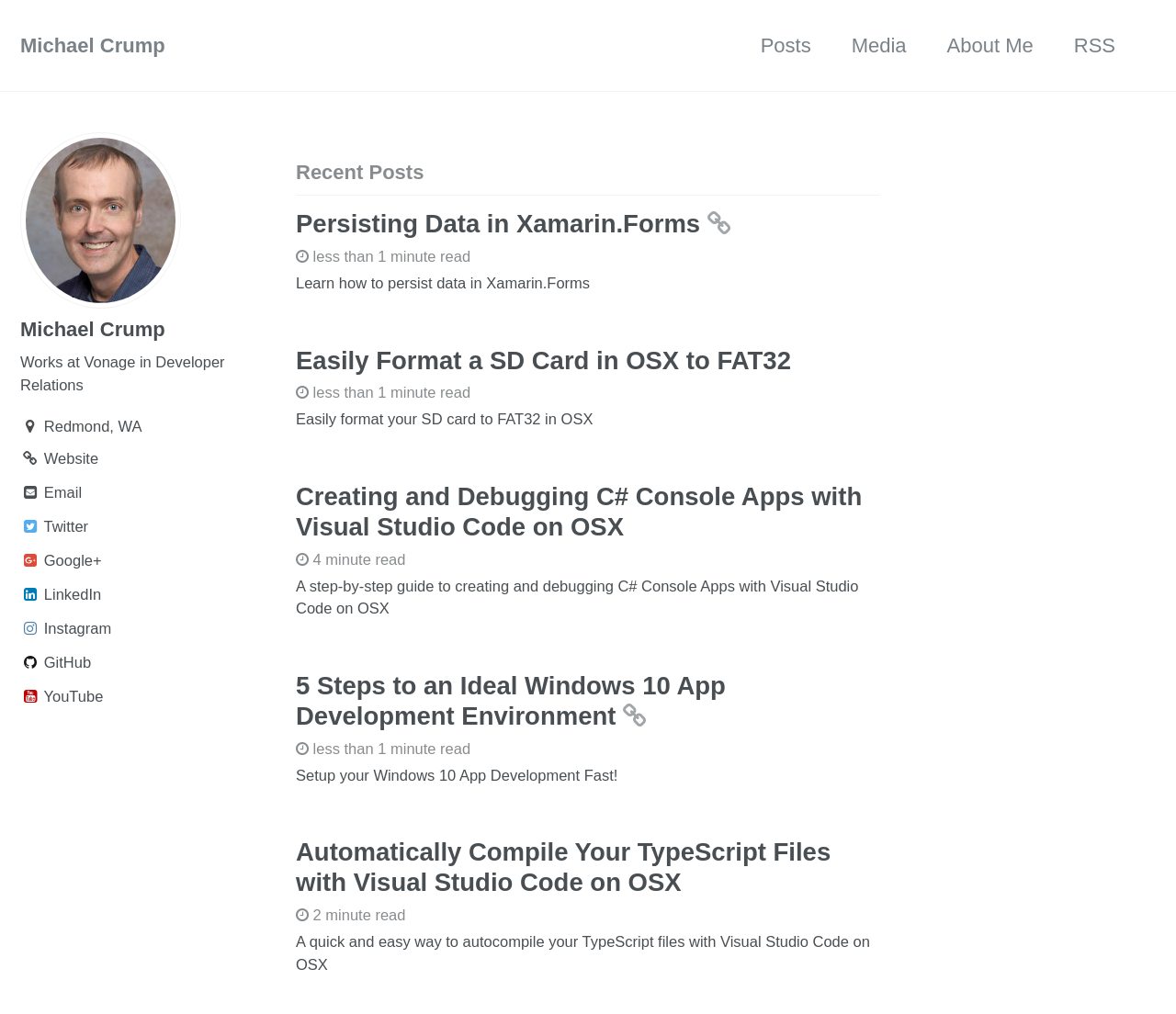What is the location of the blog owner?
Based on the image, give a concise answer in the form of a single word or short phrase.

Redmond, WA